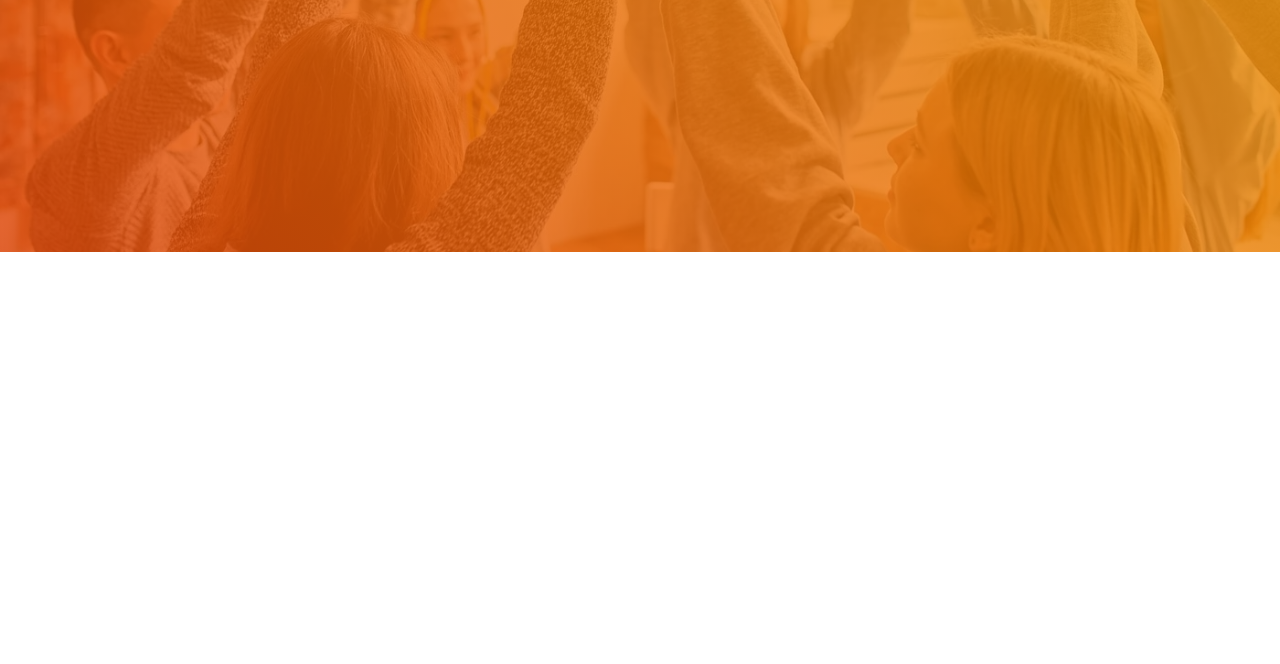Please give a short response to the question using one word or a phrase:
How many links are there at the top of the webpage?

3